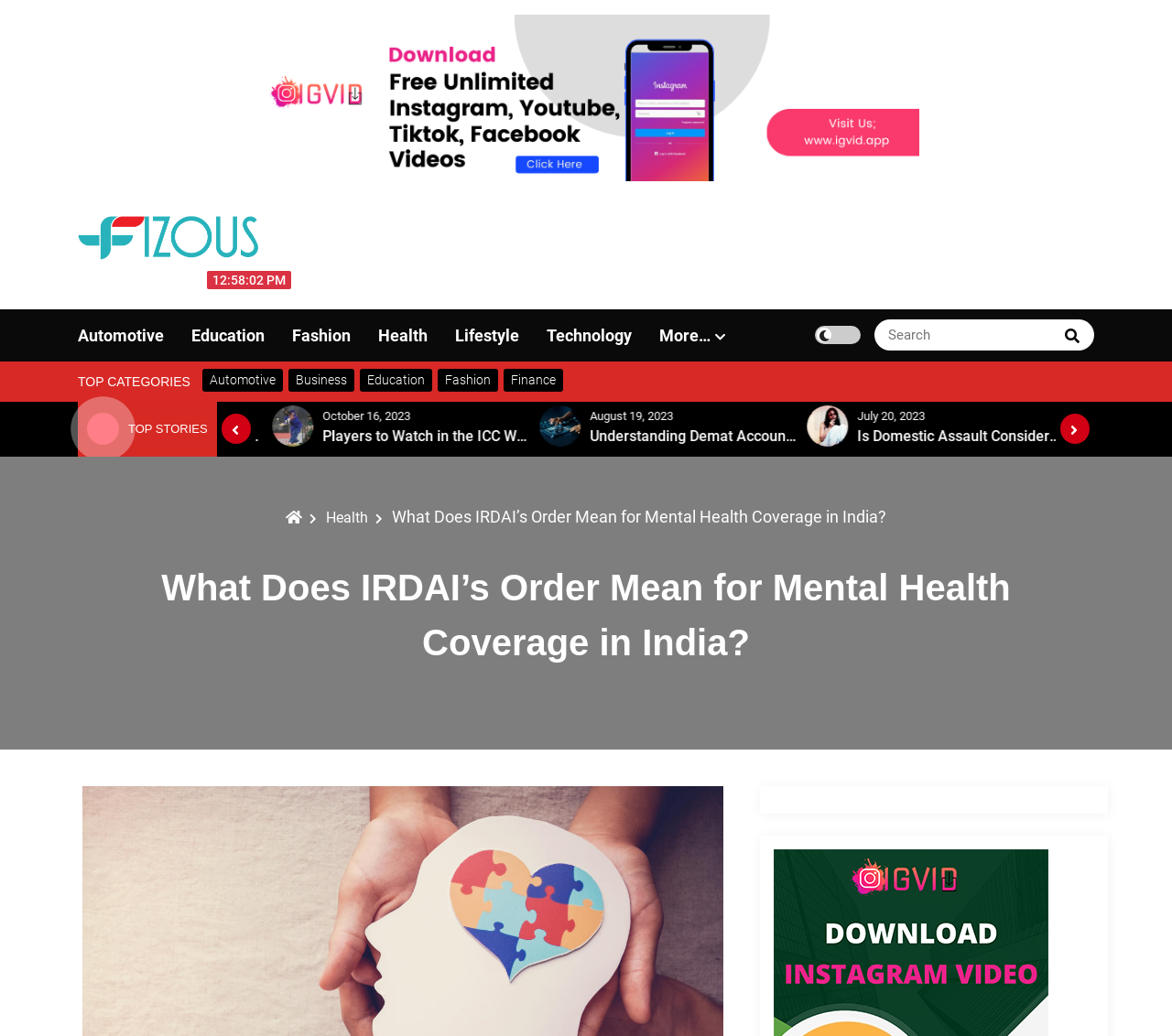How many top categories are listed on the webpage?
Please answer the question as detailed as possible based on the image.

I counted the number of links under the 'TOP CATEGORIES' heading and found that there are 7 categories listed, namely Automotive, Business, Education, Fashion, Finance, Health, and Lifestyle.